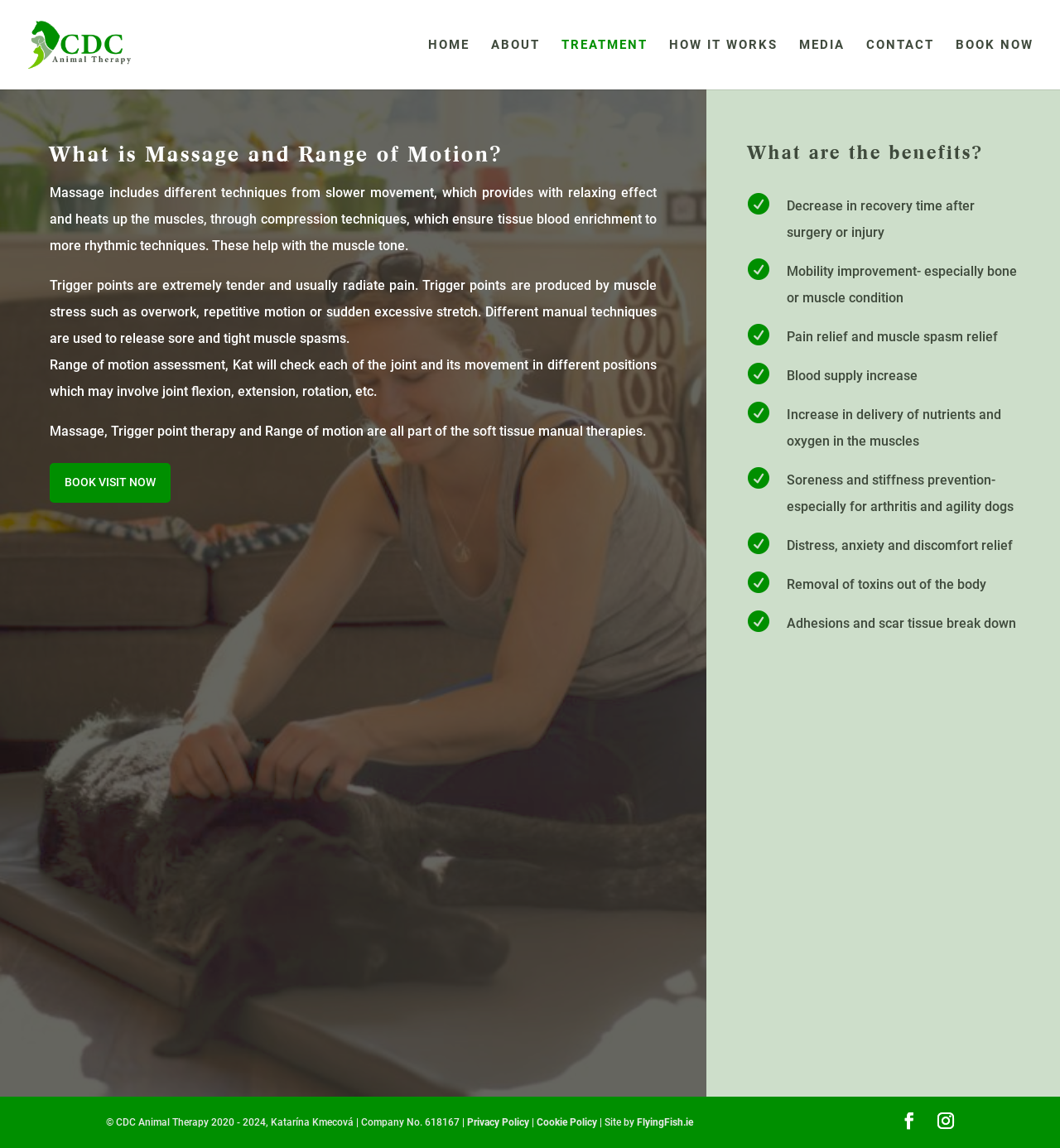Locate the bounding box coordinates of the element to click to perform the following action: 'Click the HOME link'. The coordinates should be given as four float values between 0 and 1, in the form of [left, top, right, bottom].

[0.404, 0.034, 0.443, 0.078]